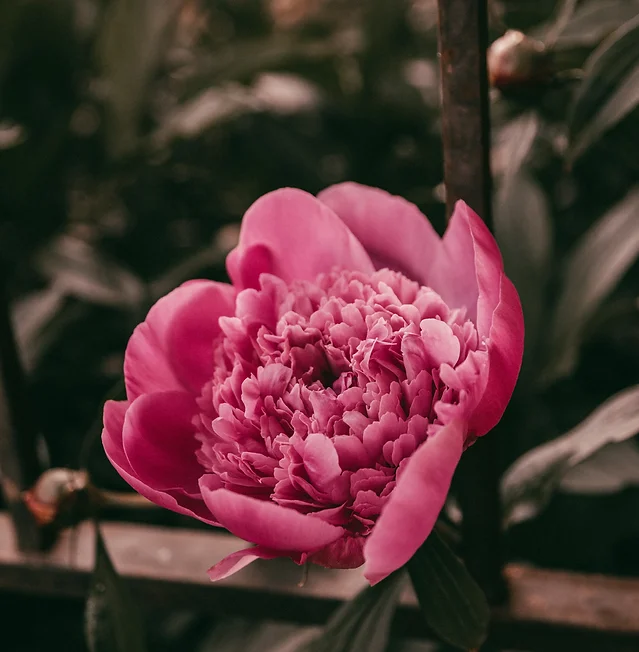Provide a short answer using a single word or phrase for the following question: 
What theme is reflected in the image?

Growth and beauty